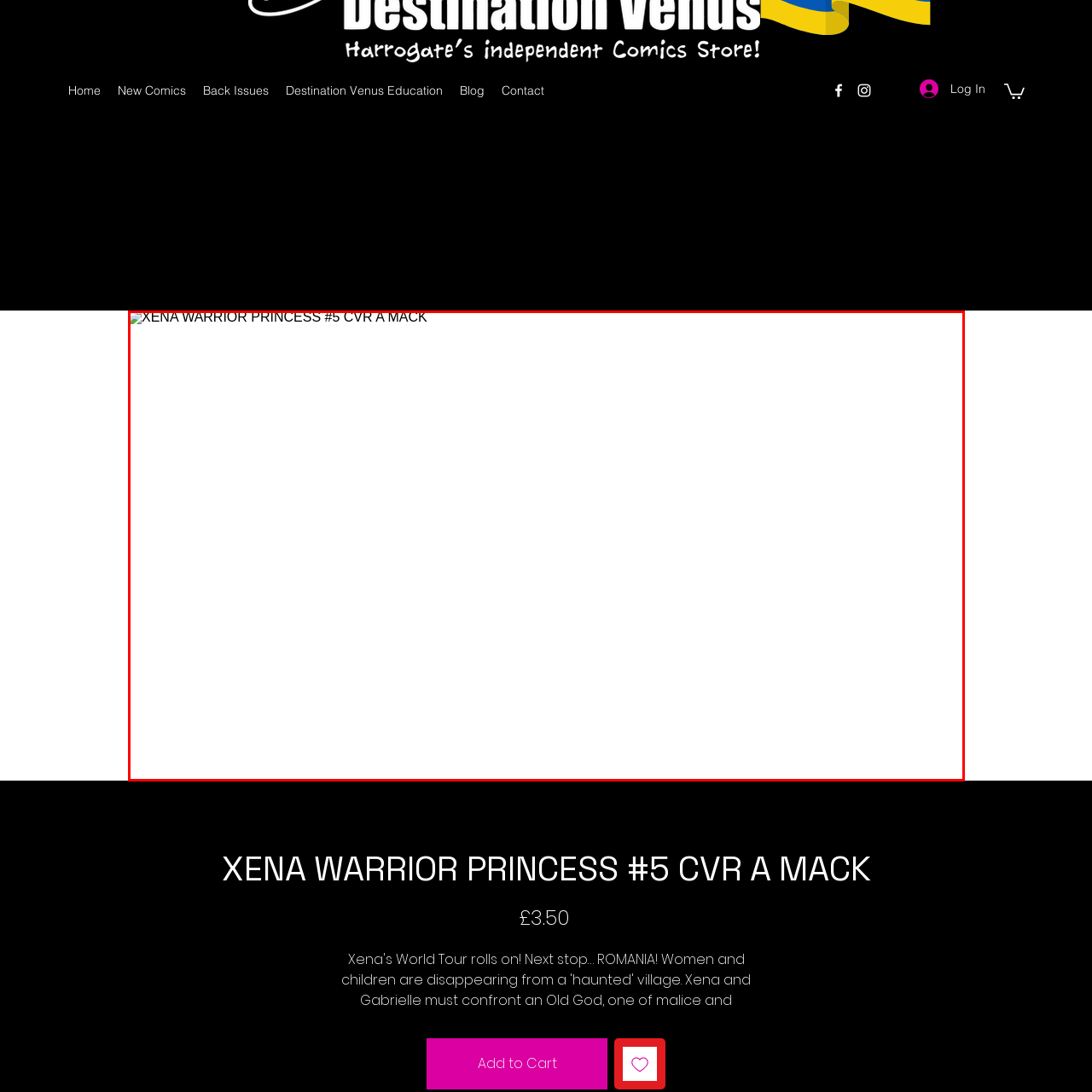Narrate the specific details and elements found within the red-bordered image.

The image features the cover of "Xena Warrior Princess #5," illustrated by Mack. The striking artwork captures the fierce spirit of Xena, a beloved character known for her strength and resilience. Set against a dynamic backdrop, Xena is depicted in a dynamic pose, embodying her warrior persona. Prominently displayed, the title "XENA WARRIOR PRINCESS #5 CVR A MACK" is showcased at the top, drawing attention to this specific issue. In the lower corner of the image, a price tag of "£3.50" is visible, indicating the cost of this comic. This cover is a vibrant representation of the ongoing adventures of Xena, appealing to fans of the series and comic book collectors alike.